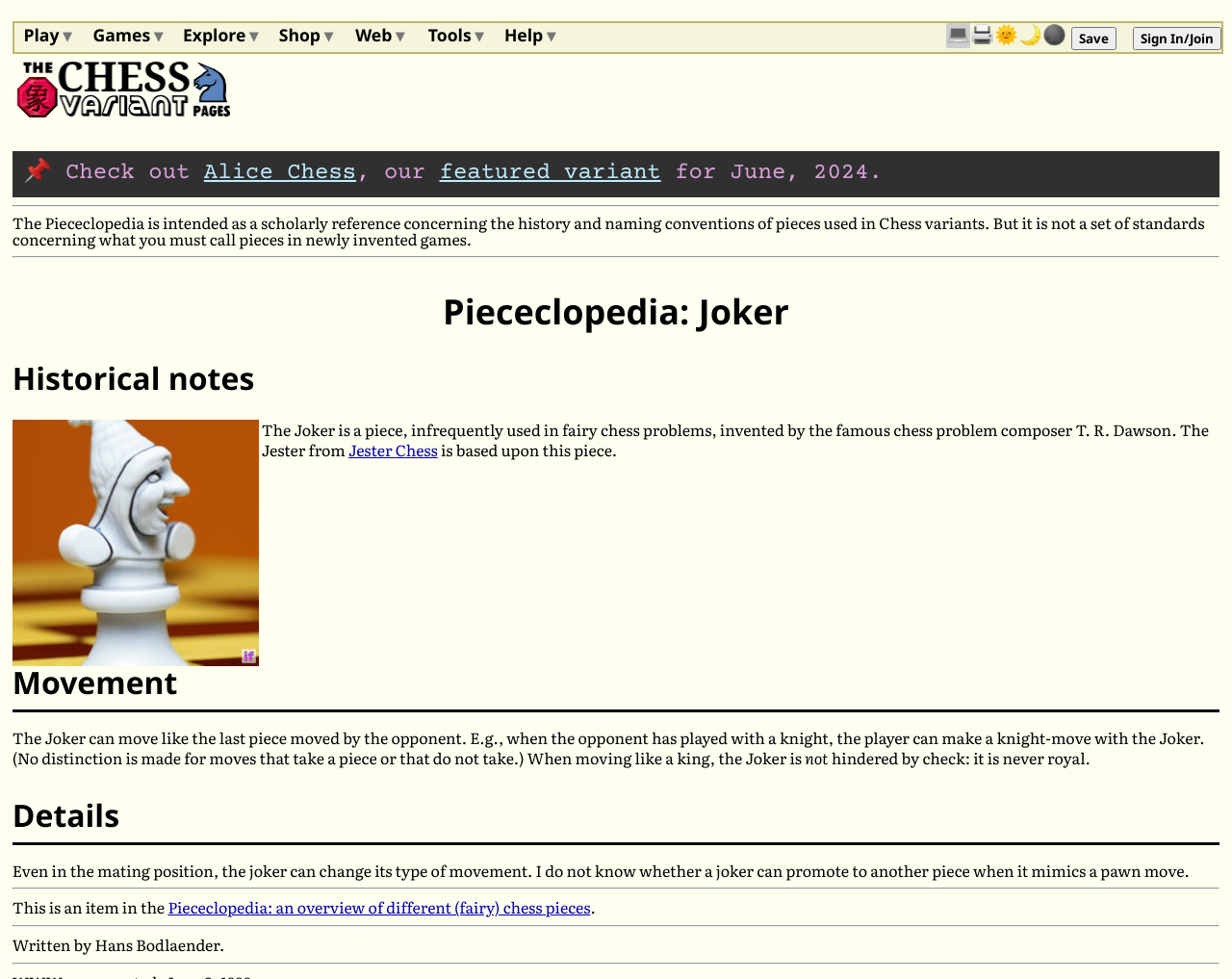Please identify the bounding box coordinates of the area I need to click to accomplish the following instruction: "Read more about 'Jester Chess'".

[0.283, 0.448, 0.355, 0.471]